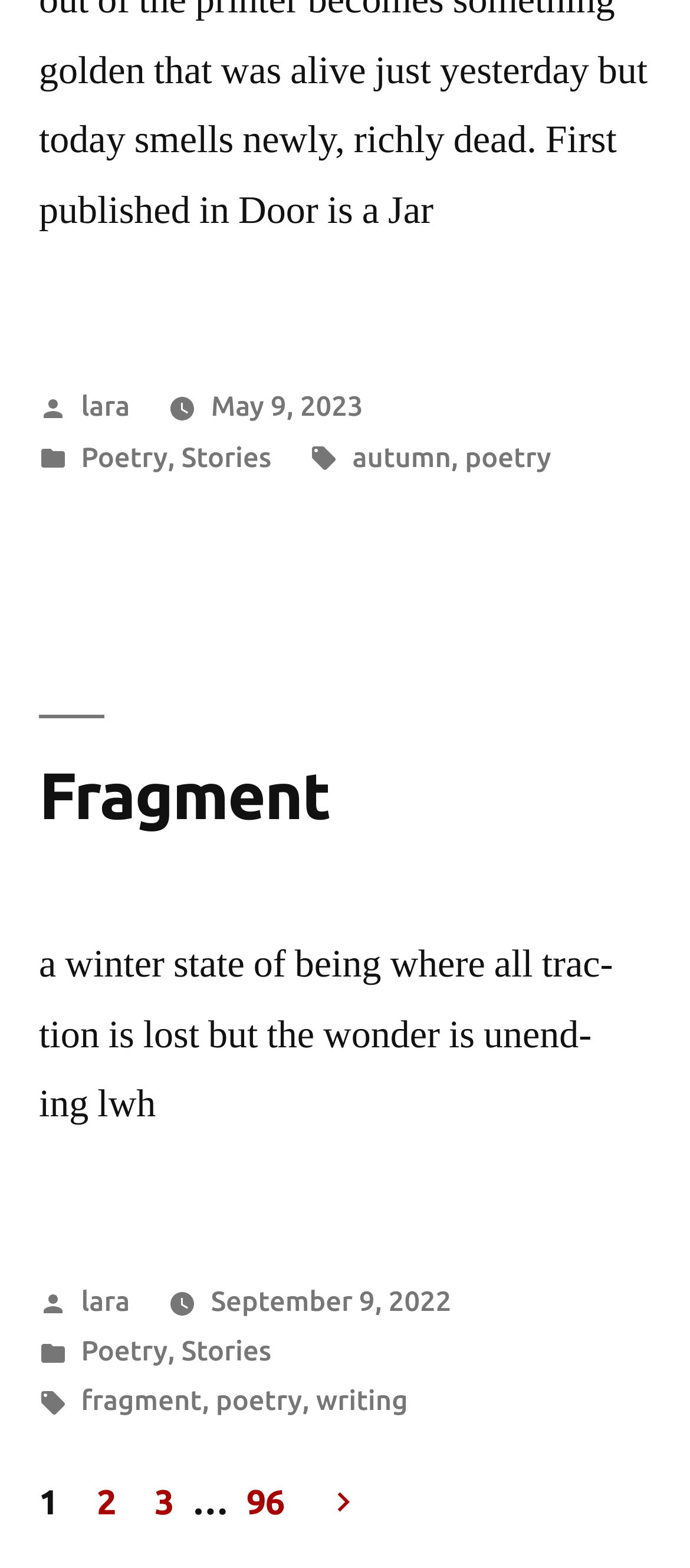How many posts are there in total?
Using the details shown in the screenshot, provide a comprehensive answer to the question.

I counted the number of links in the navigation section at the bottom of the page, which indicates the total number of posts. The last link is labeled '96', so there are 96 posts in total.